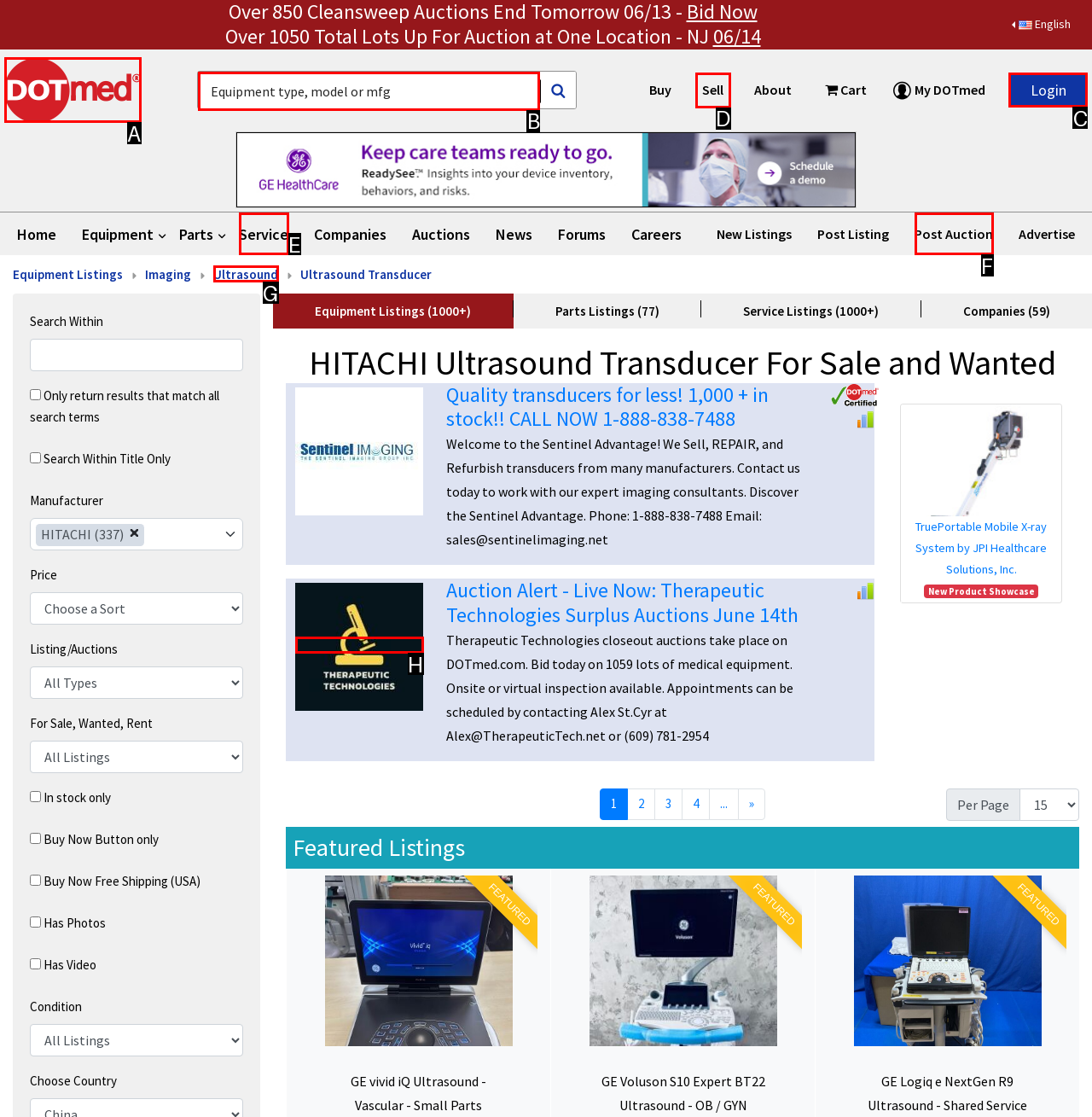Tell me the letter of the UI element to click in order to accomplish the following task: Login to account
Answer with the letter of the chosen option from the given choices directly.

C